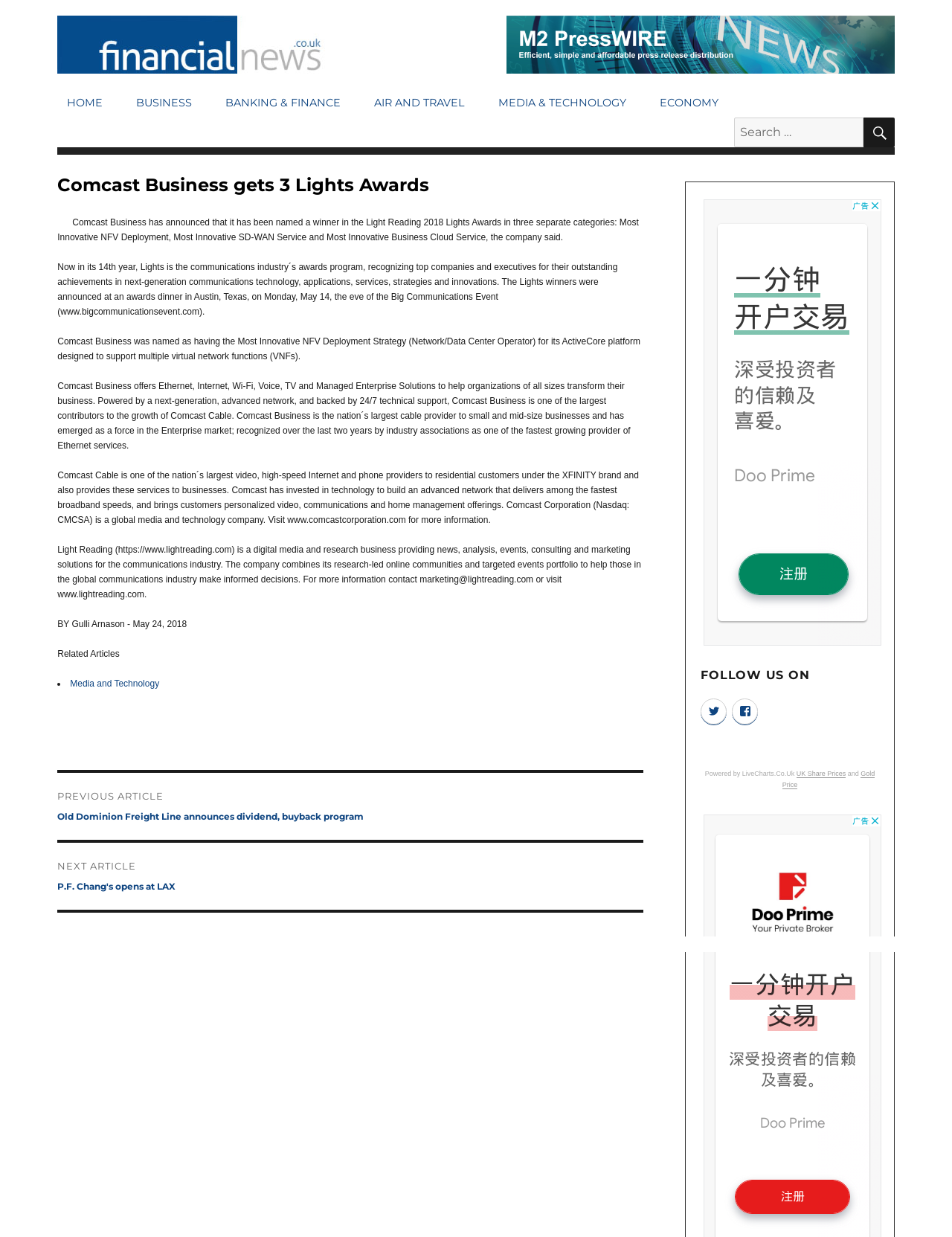Reply to the question with a brief word or phrase: What is the position of the search box?

Top right